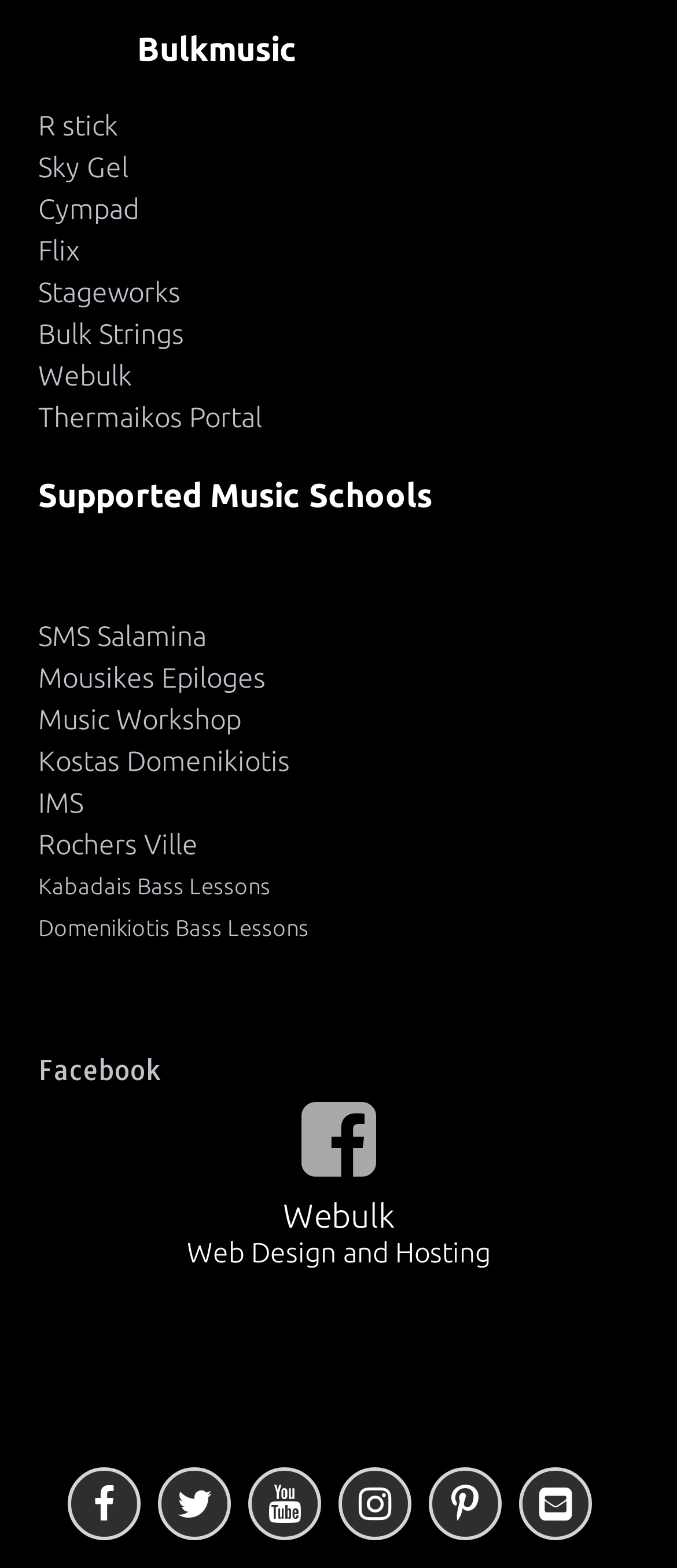How many social media links are present on the webpage?
Give a single word or phrase as your answer by examining the image.

2